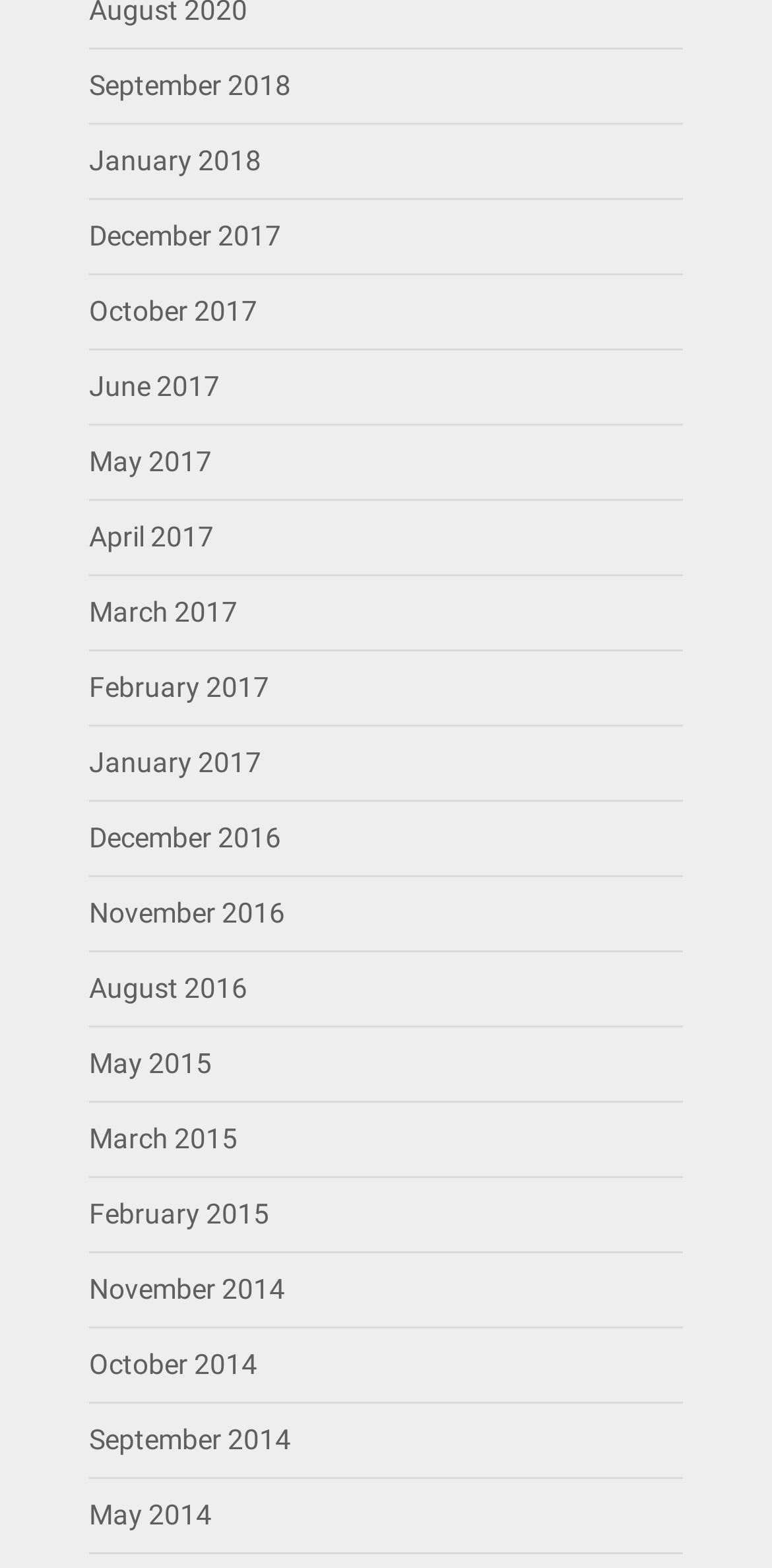Kindly determine the bounding box coordinates for the clickable area to achieve the given instruction: "go to January 2018".

[0.115, 0.092, 0.338, 0.112]